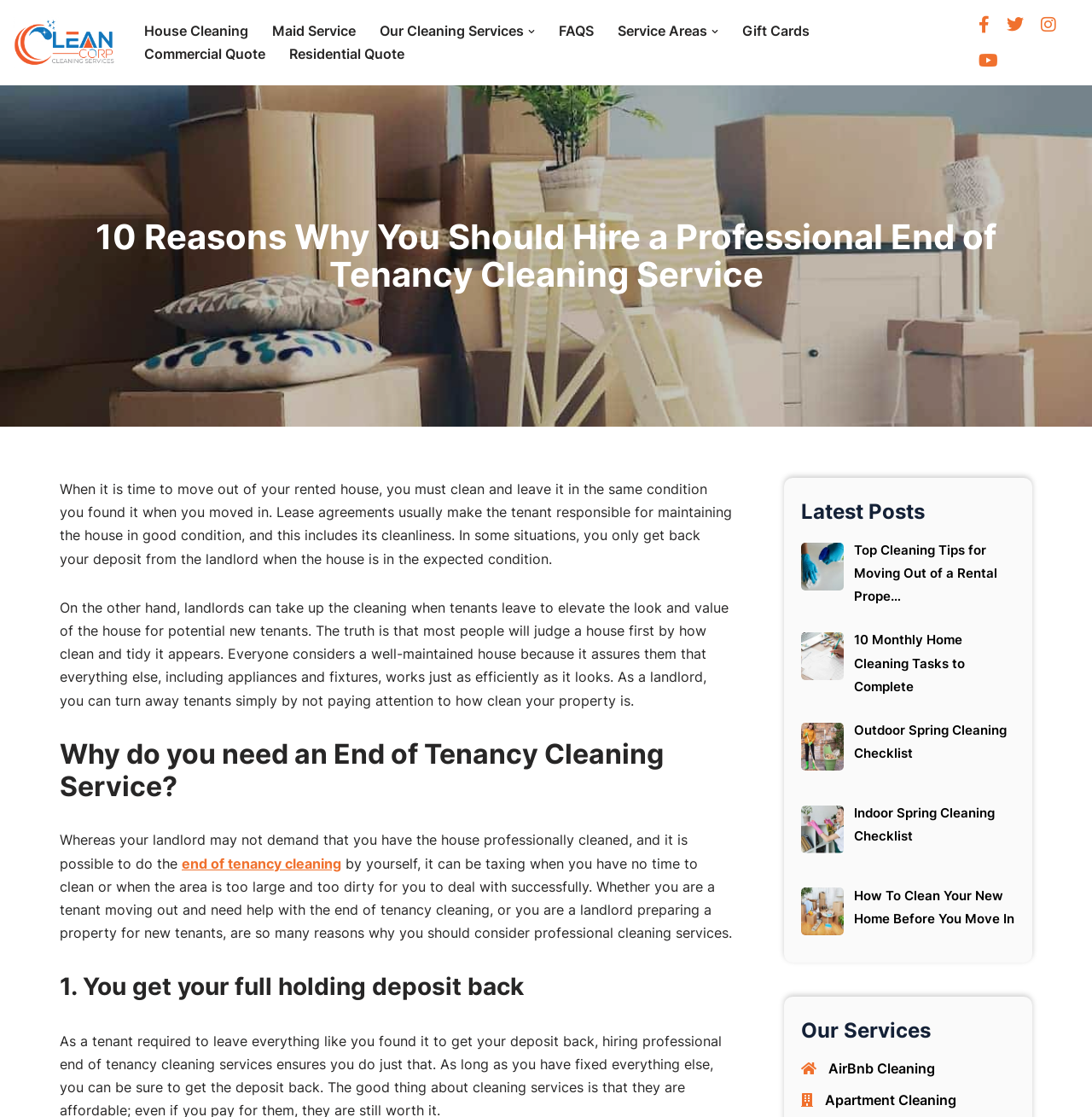Identify the bounding box for the UI element specified in this description: "Our Cleaning Services". The coordinates must be four float numbers between 0 and 1, formatted as [left, top, right, bottom].

[0.348, 0.018, 0.48, 0.038]